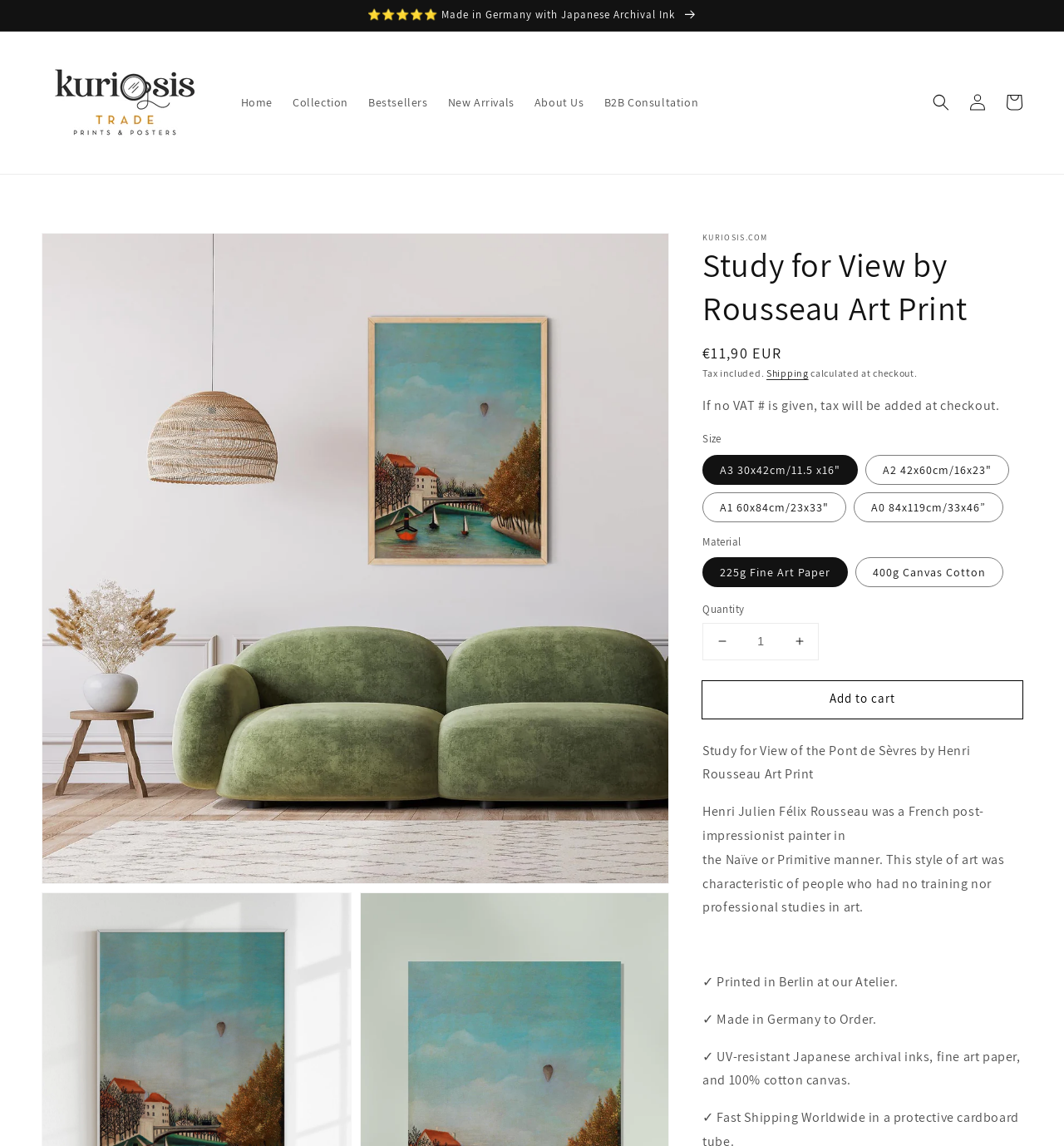Predict the bounding box coordinates for the UI element described as: "About Us". The coordinates should be four float numbers between 0 and 1, presented as [left, top, right, bottom].

[0.493, 0.074, 0.558, 0.105]